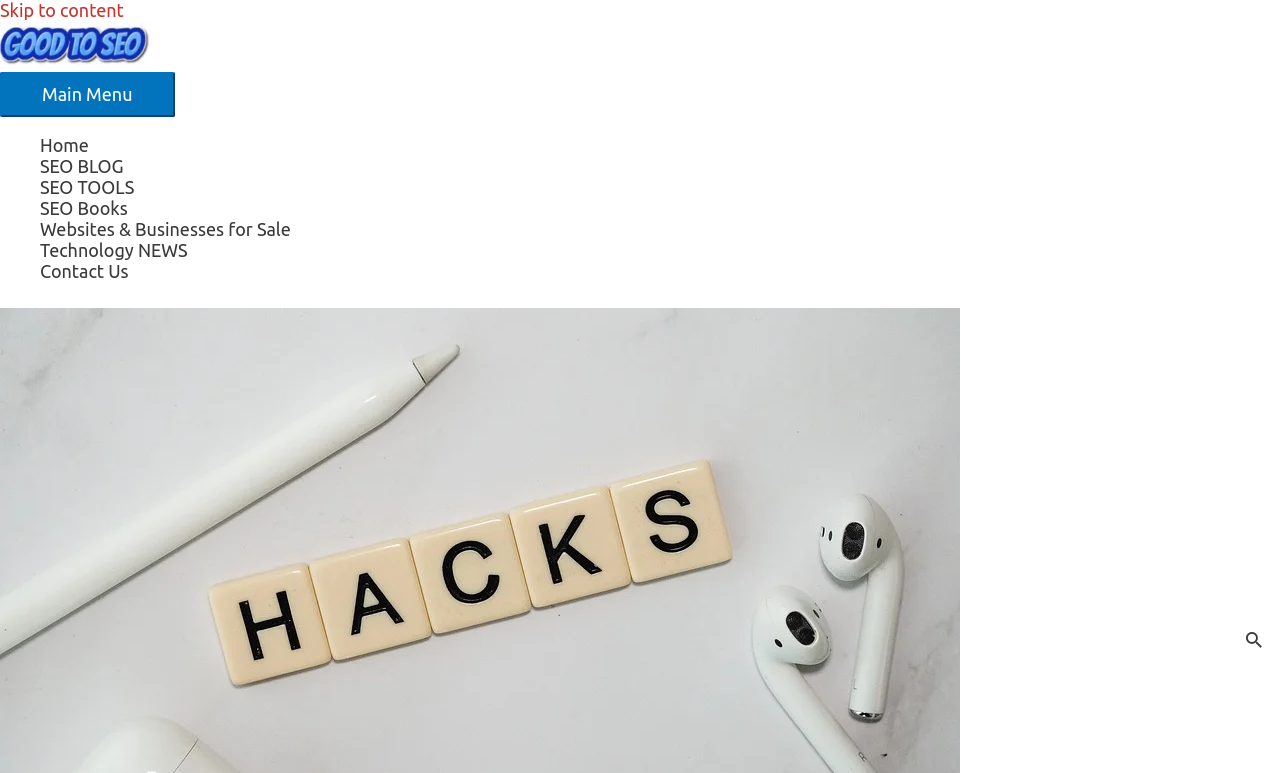Identify the bounding box coordinates of the clickable region necessary to fulfill the following instruction: "explore SEO tools". The bounding box coordinates should be four float numbers between 0 and 1, i.e., [left, top, right, bottom].

[0.031, 0.202, 0.969, 0.229]